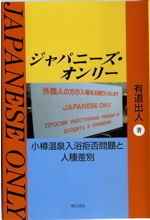Using the details from the image, please elaborate on the following question: What colors are used in the cover design?

The caption describes the color scheme of the cover as vibrant, combining shades of yellow, orange, and blue, which creates a striking visual appeal.